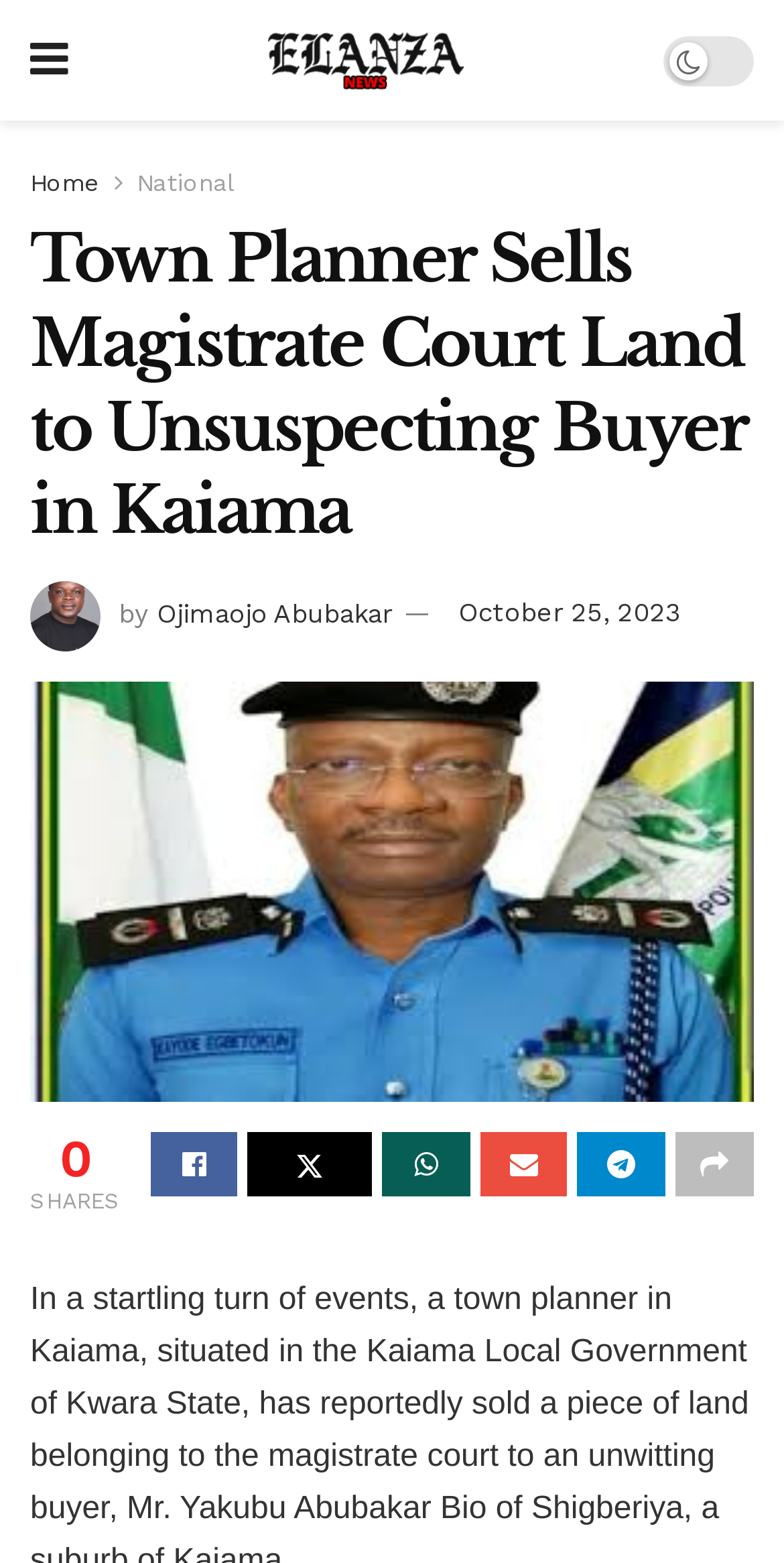How many social media sharing options are available?
Using the visual information, answer the question in a single word or phrase.

5